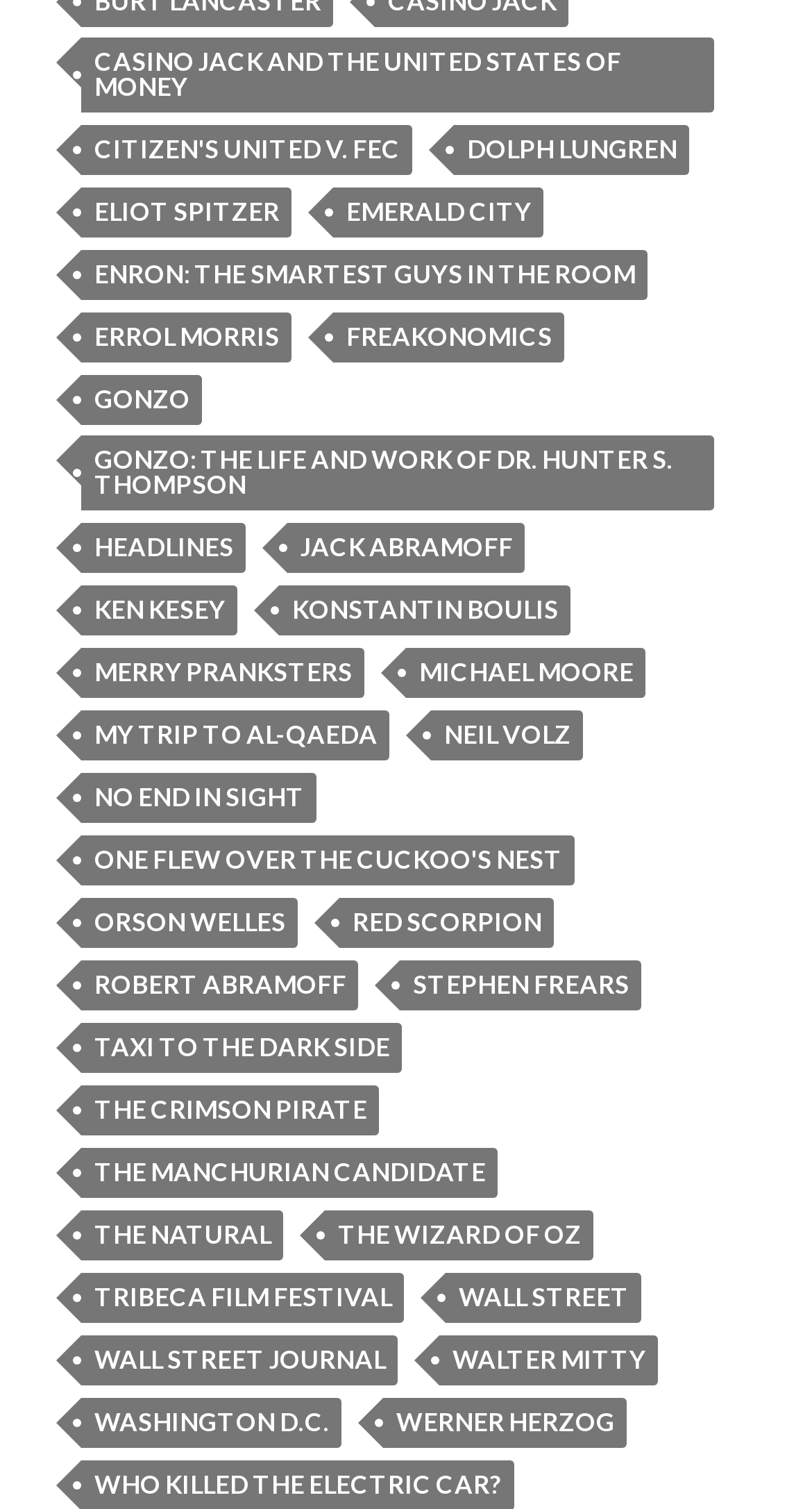Please identify the bounding box coordinates for the region that you need to click to follow this instruction: "Visit the page of ERROL MORRIS".

[0.101, 0.208, 0.36, 0.241]